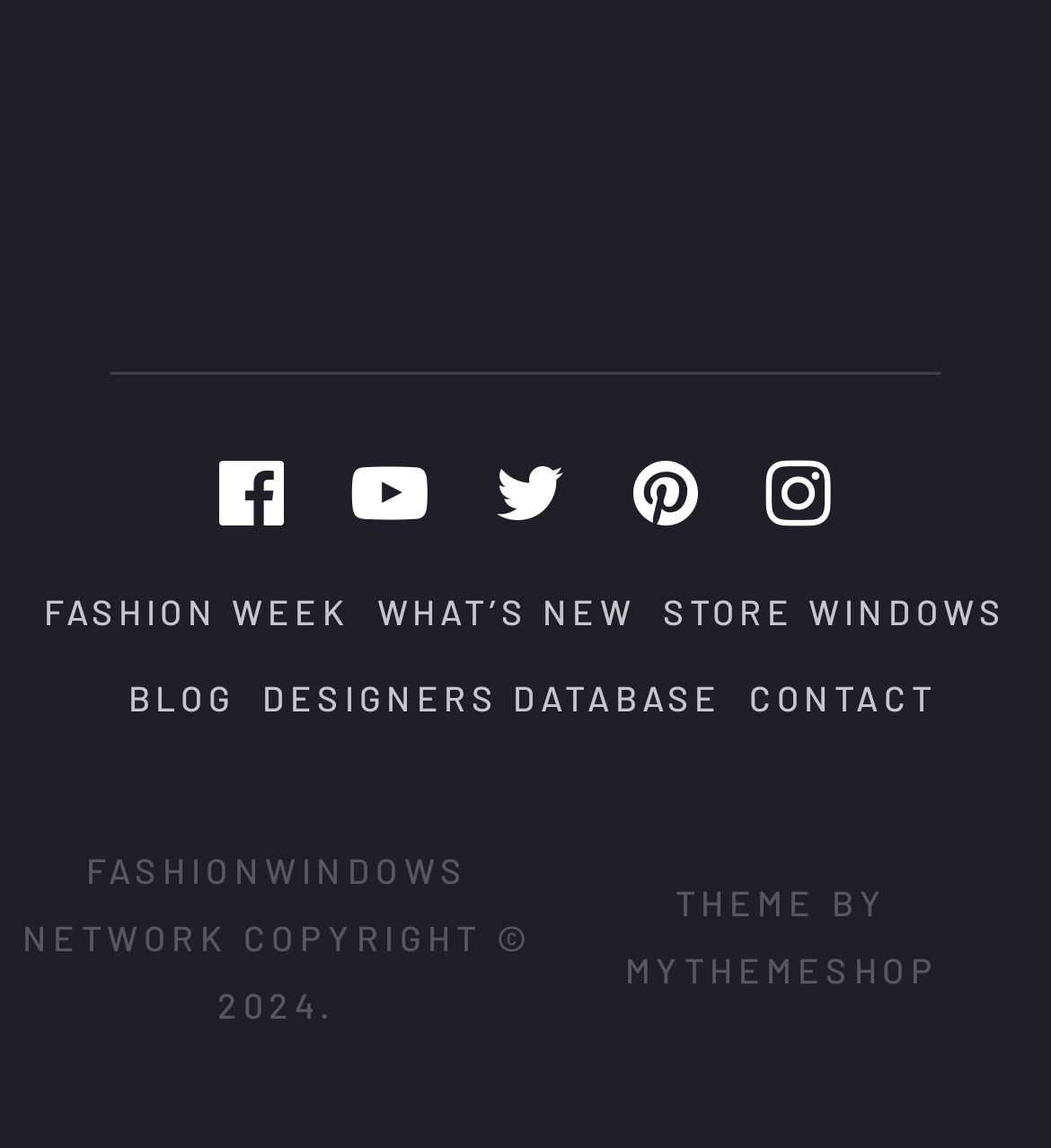Please identify the bounding box coordinates of the element's region that needs to be clicked to fulfill the following instruction: "check copyright information". The bounding box coordinates should consist of four float numbers between 0 and 1, i.e., [left, top, right, bottom].

[0.207, 0.799, 0.507, 0.895]